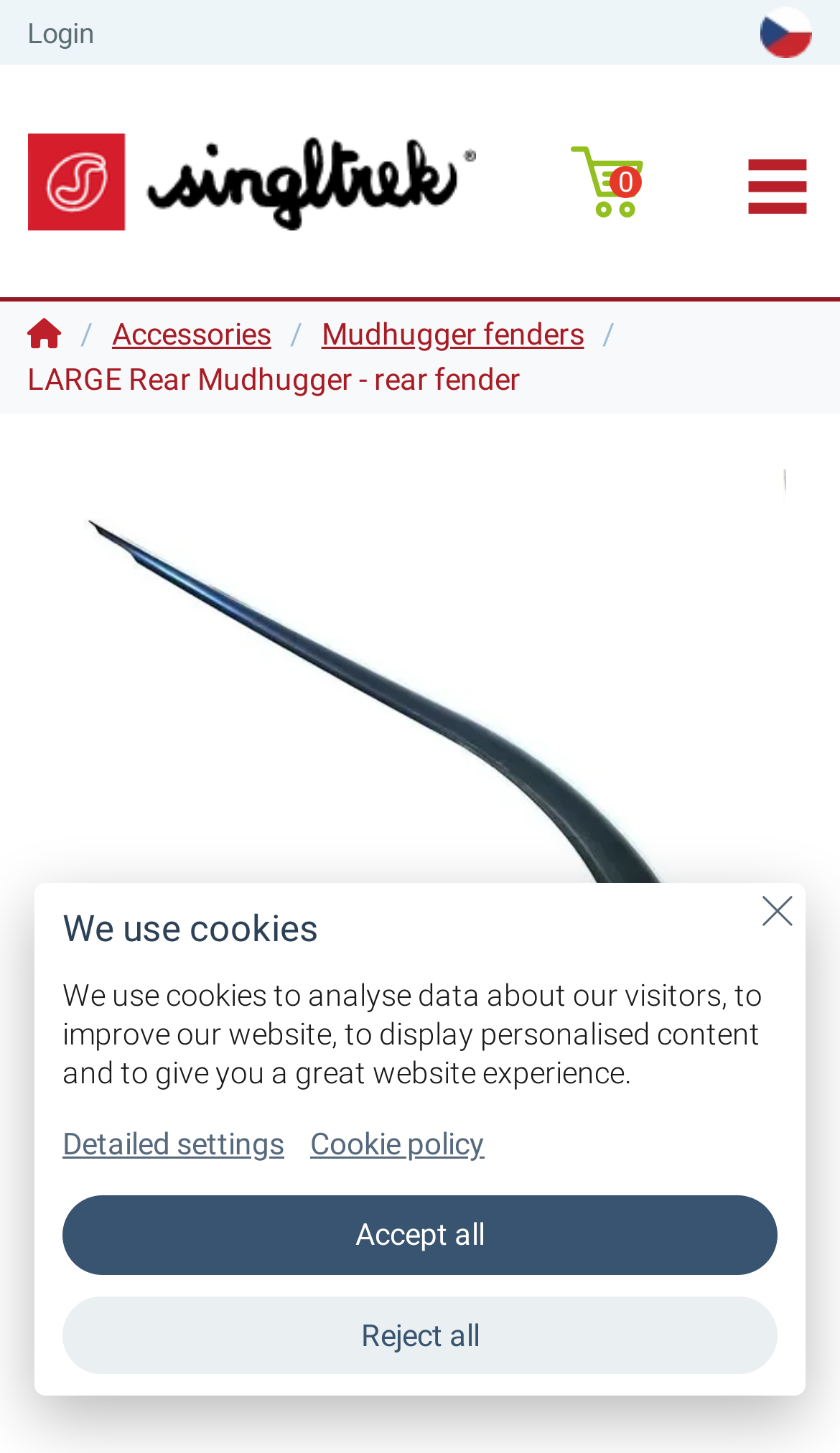Locate the bounding box of the UI element defined by this description: "E-shop Singltrek". The coordinates should be given as four float numbers between 0 and 1, formatted as [left, top, right, bottom].

[0.033, 0.044, 0.576, 0.205]